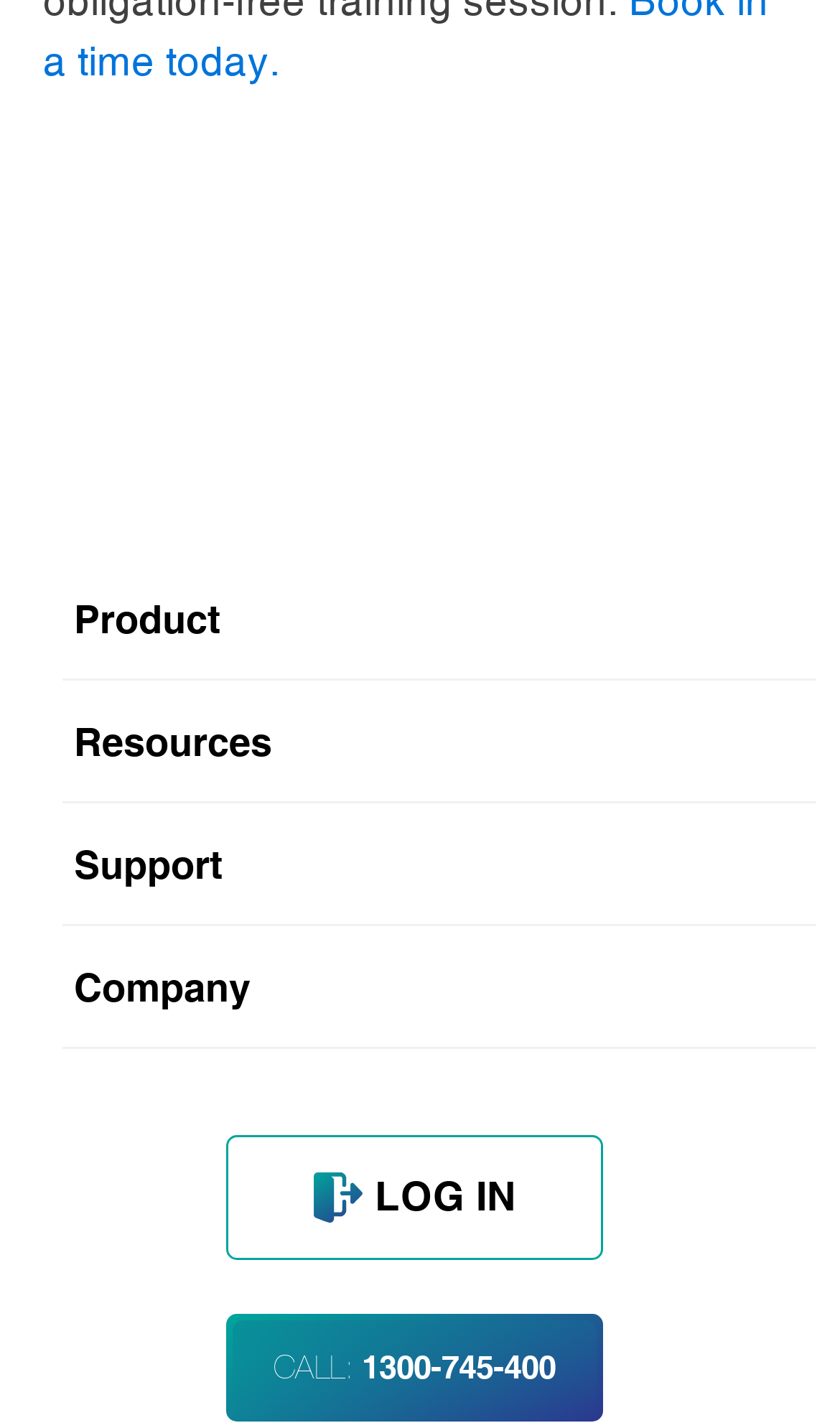Determine the bounding box coordinates for the HTML element described here: "Call: 1300-745-400".

[0.269, 0.919, 0.718, 0.995]